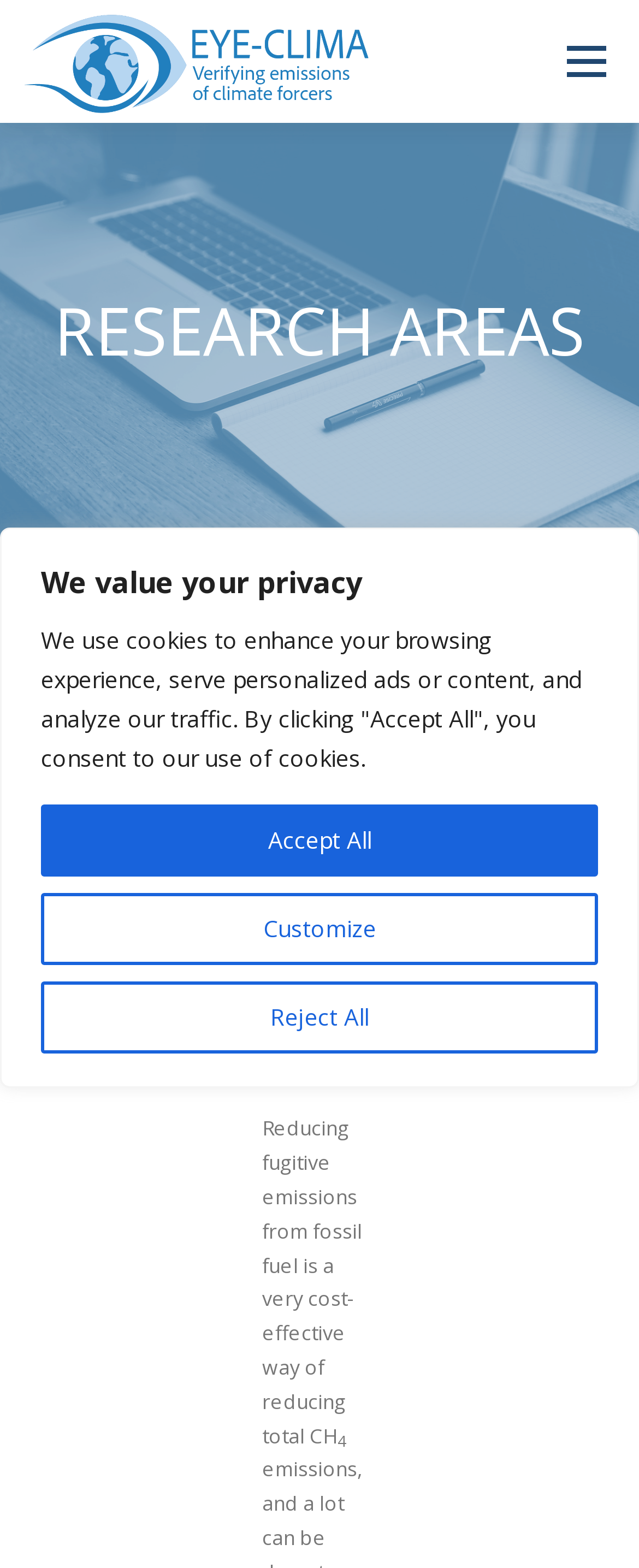Determine the bounding box coordinates of the region I should click to achieve the following instruction: "go to HOME page". Ensure the bounding box coordinates are four float numbers between 0 and 1, i.e., [left, top, right, bottom].

[0.038, 0.078, 0.226, 0.157]